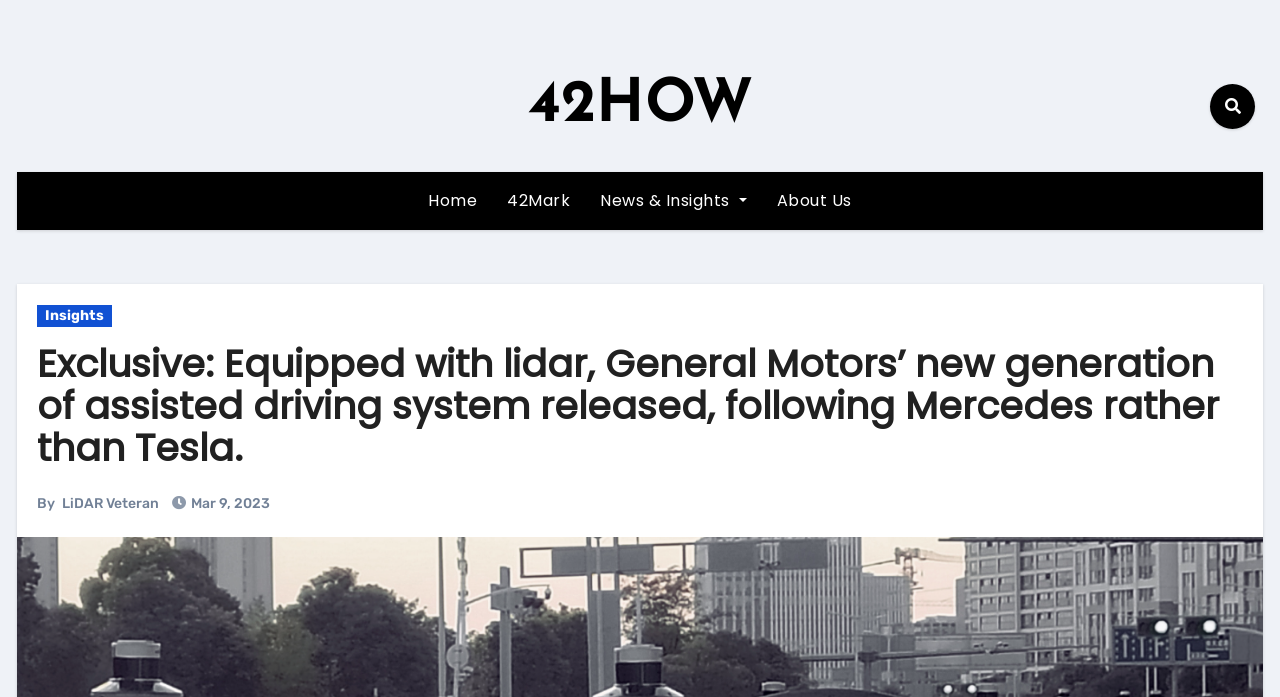What is the topic of the main article?
Please respond to the question with a detailed and thorough explanation.

The main heading of the page is 'Exclusive: Equipped with lidar, General Motors’ new generation of assisted driving system released, following Mercedes rather than Tesla.', which indicates that the topic of the main article is General Motors' assisted driving system.